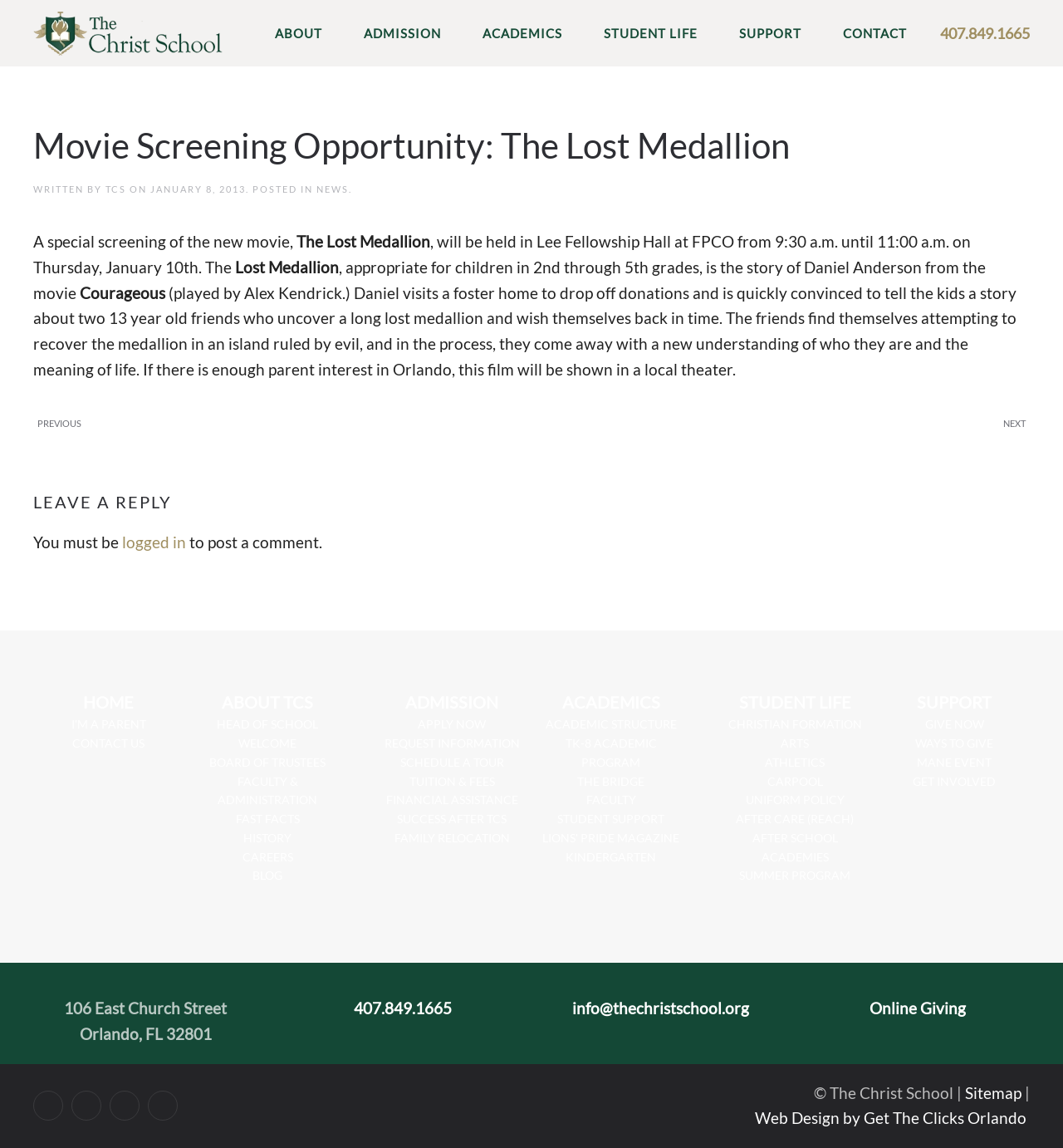Identify and extract the heading text of the webpage.

Movie Screening Opportunity: The Lost Medallion